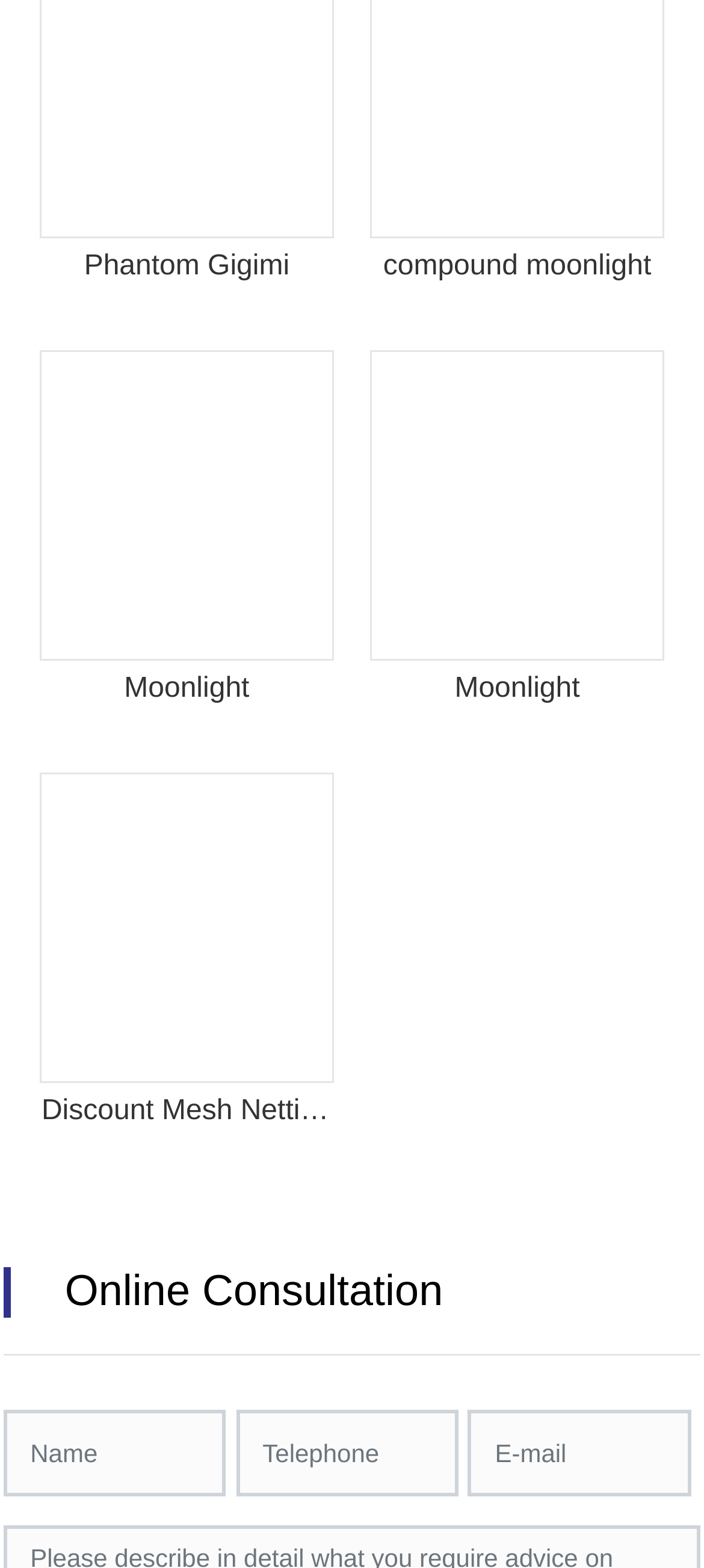What is the name of the first product?
Using the visual information from the image, give a one-word or short-phrase answer.

Phantom Gigimi